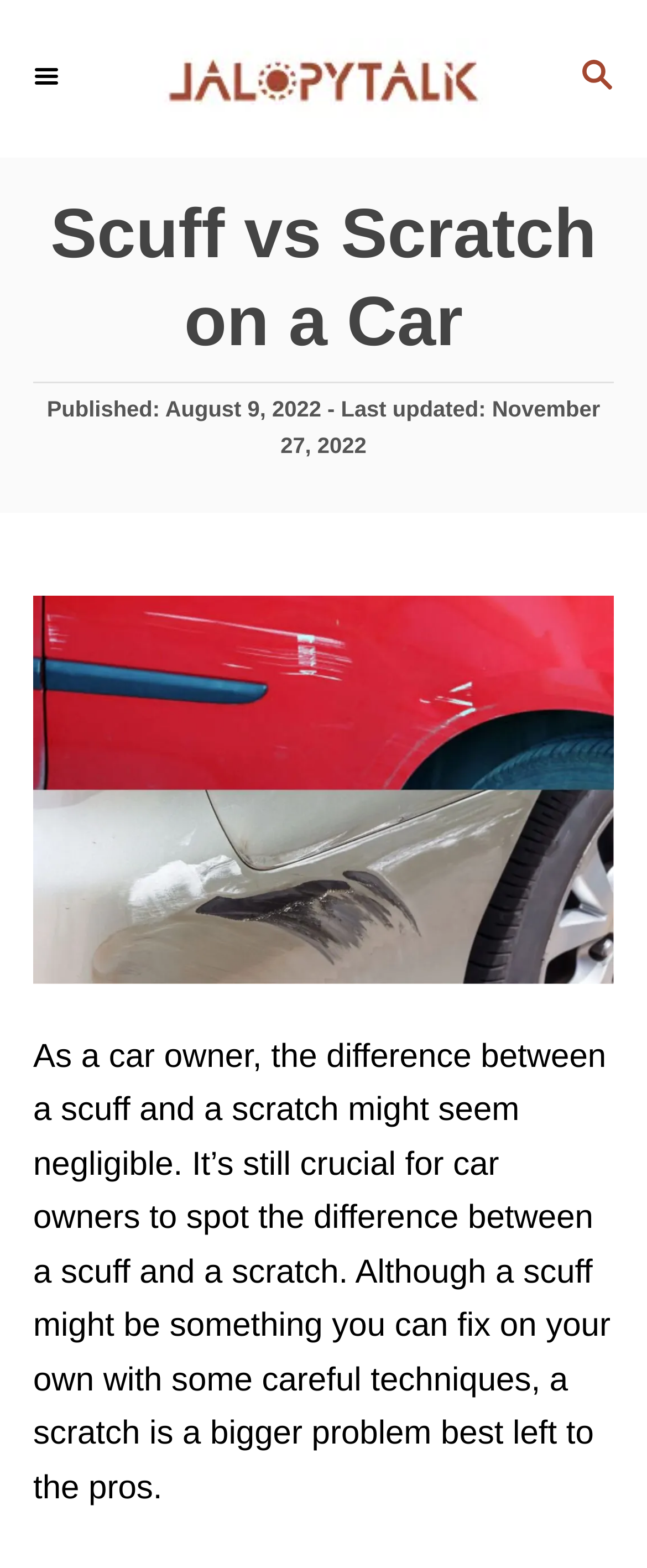What is the purpose of the article?
Provide a thorough and detailed answer to the question.

I inferred the purpose of the article by reading the introductory text which states that it's crucial for car owners to spot the difference between a scuff and a scratch, implying that the article aims to educate car owners on this topic.